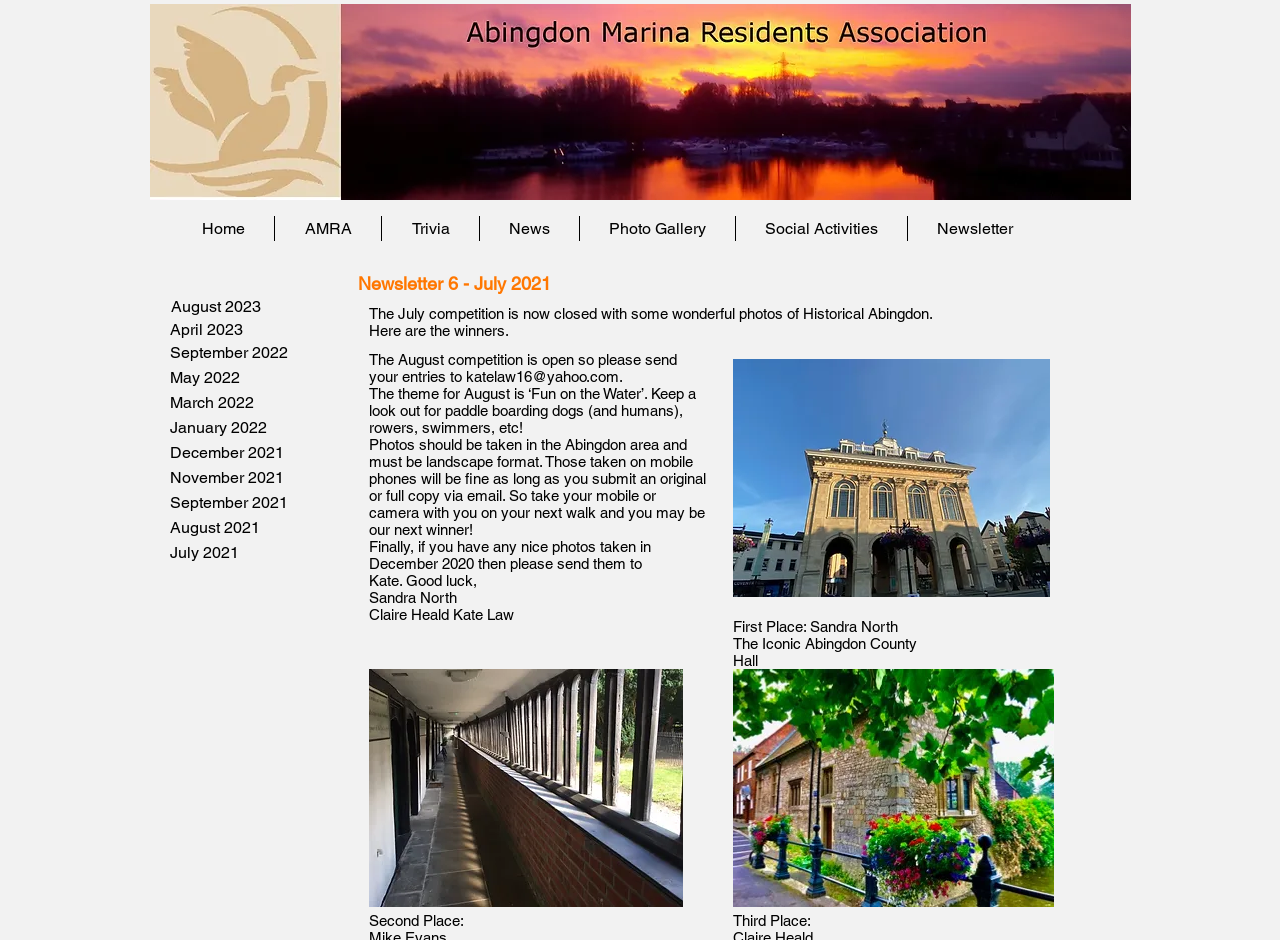Please determine the bounding box coordinates of the clickable area required to carry out the following instruction: "Send an email to katelaw16@yahoo.com". The coordinates must be four float numbers between 0 and 1, represented as [left, top, right, bottom].

[0.364, 0.391, 0.484, 0.41]